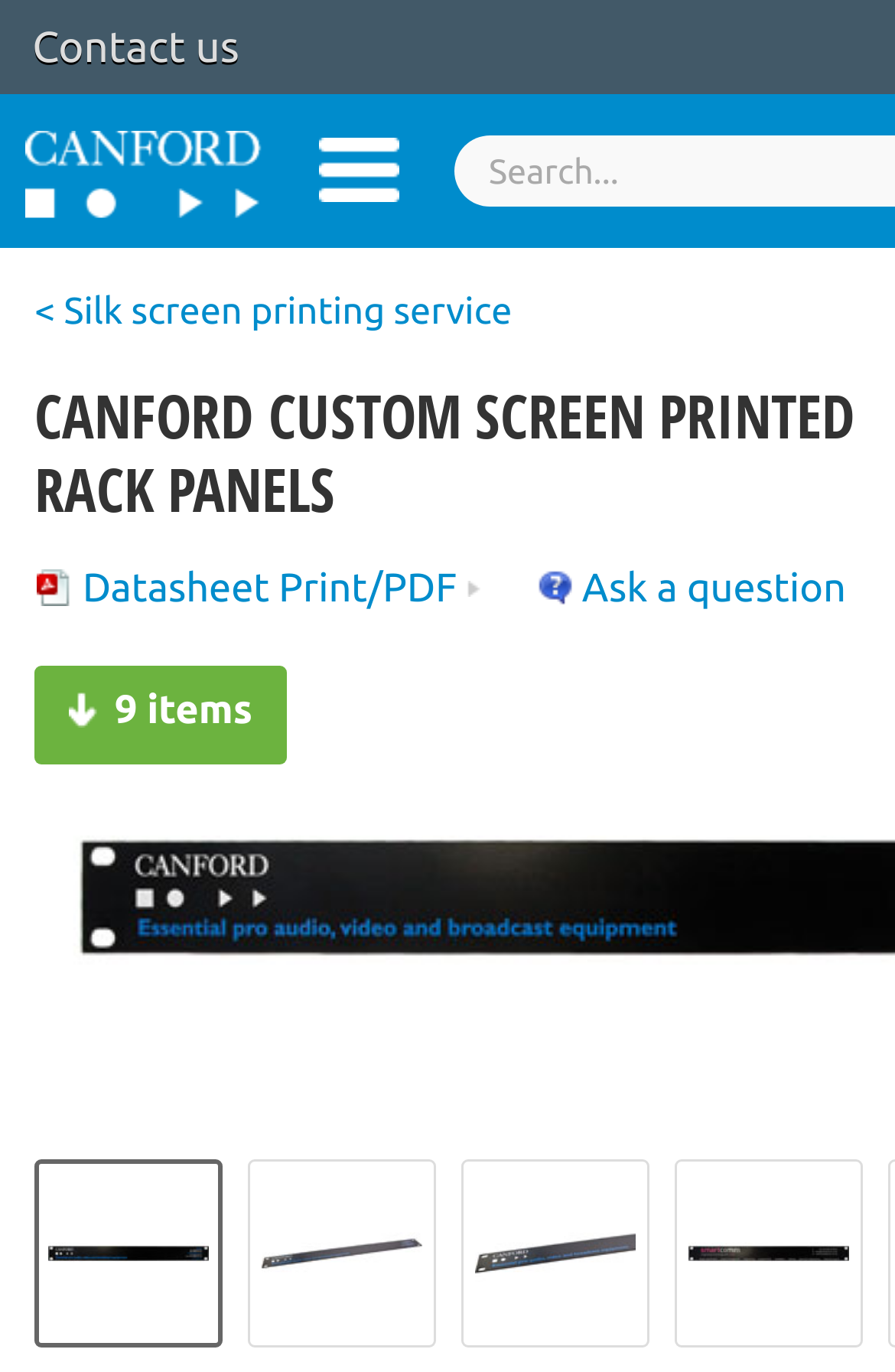Please give a succinct answer using a single word or phrase:
How many images of custom screen printed rack panels are shown?

4